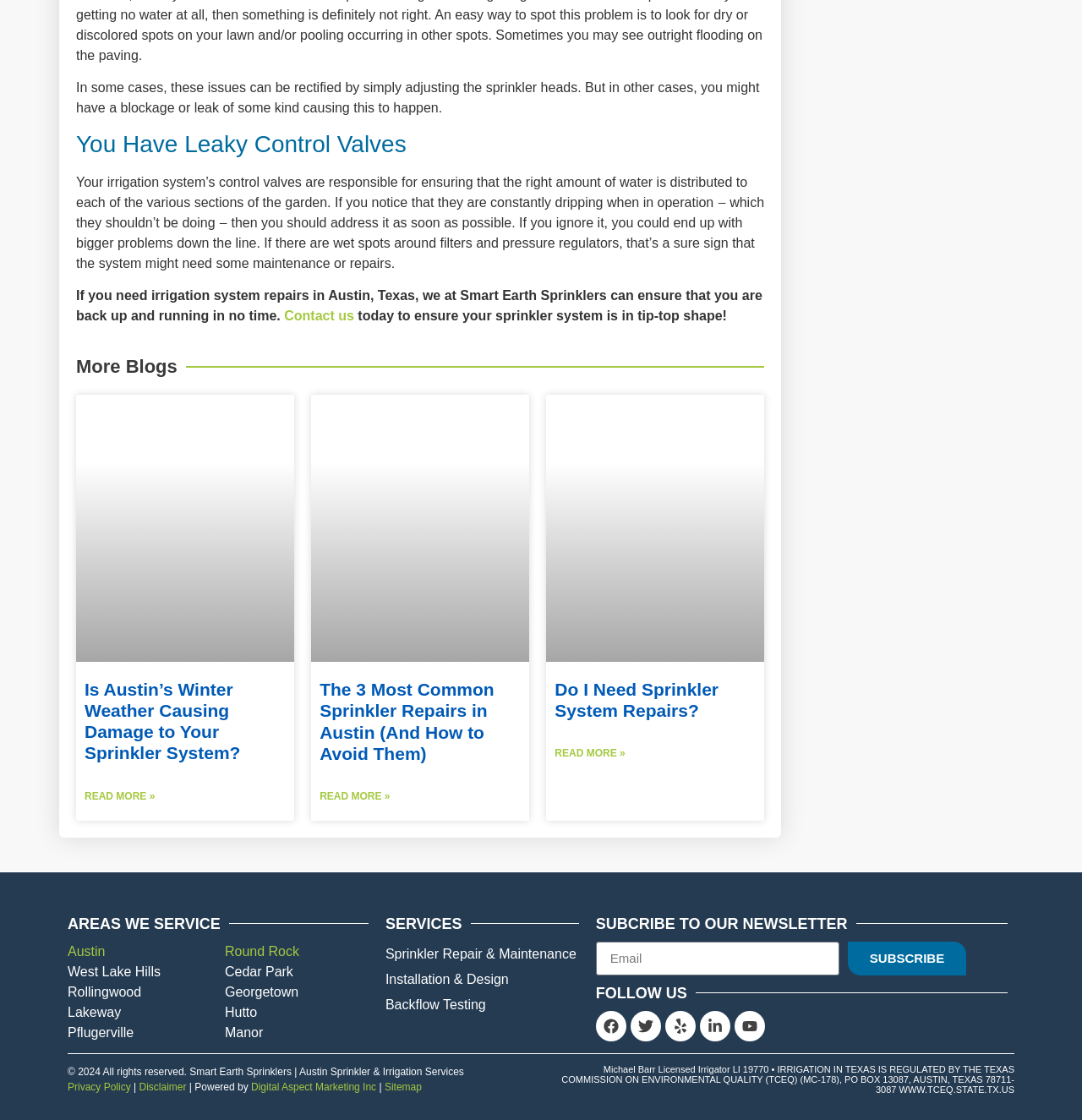What type of content is available in the 'More Blogs' section?
Look at the image and respond with a one-word or short-phrase answer.

Blog articles